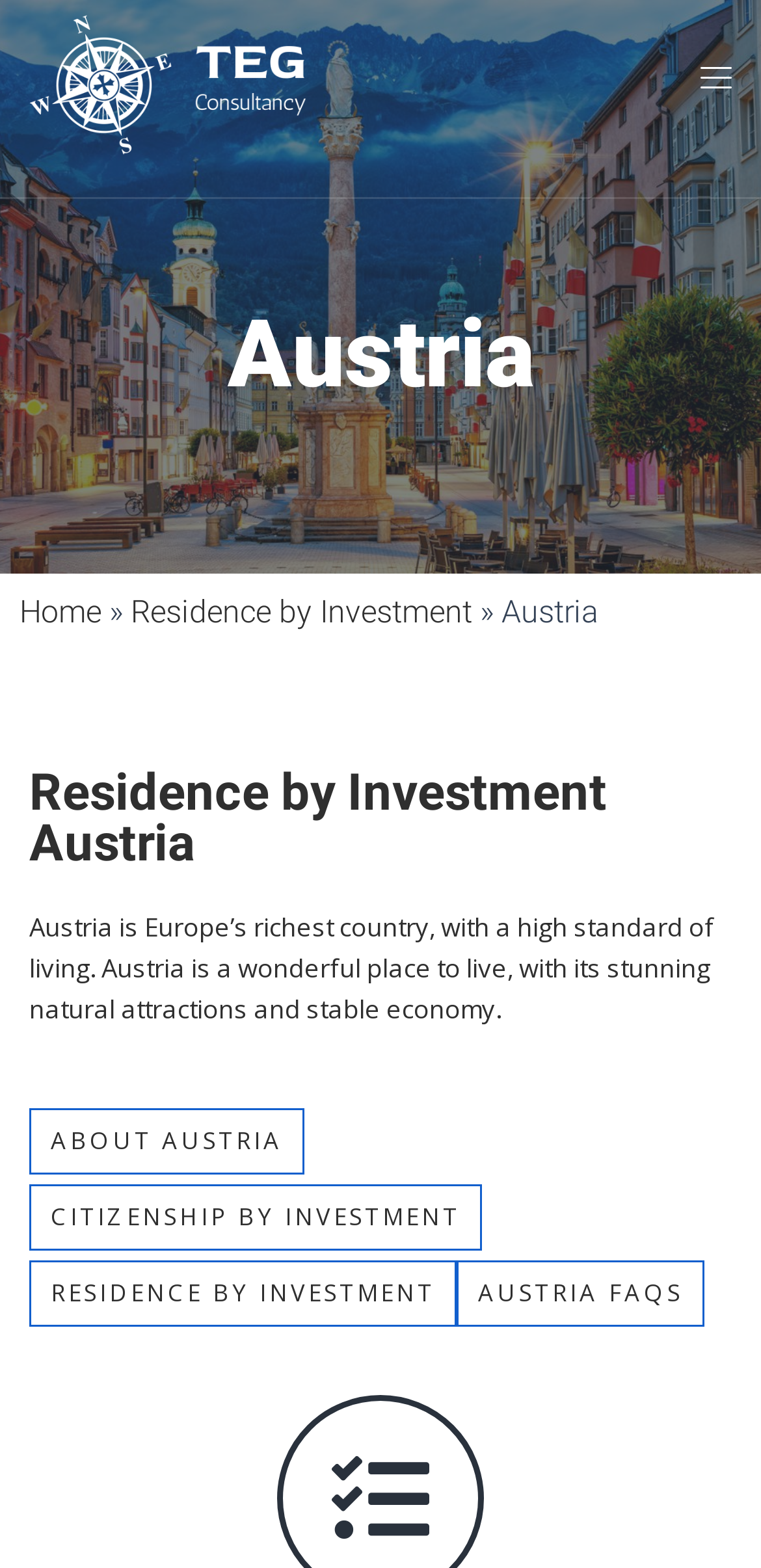Determine the bounding box for the UI element that matches this description: "Austria FAQs".

[0.6, 0.804, 0.926, 0.846]